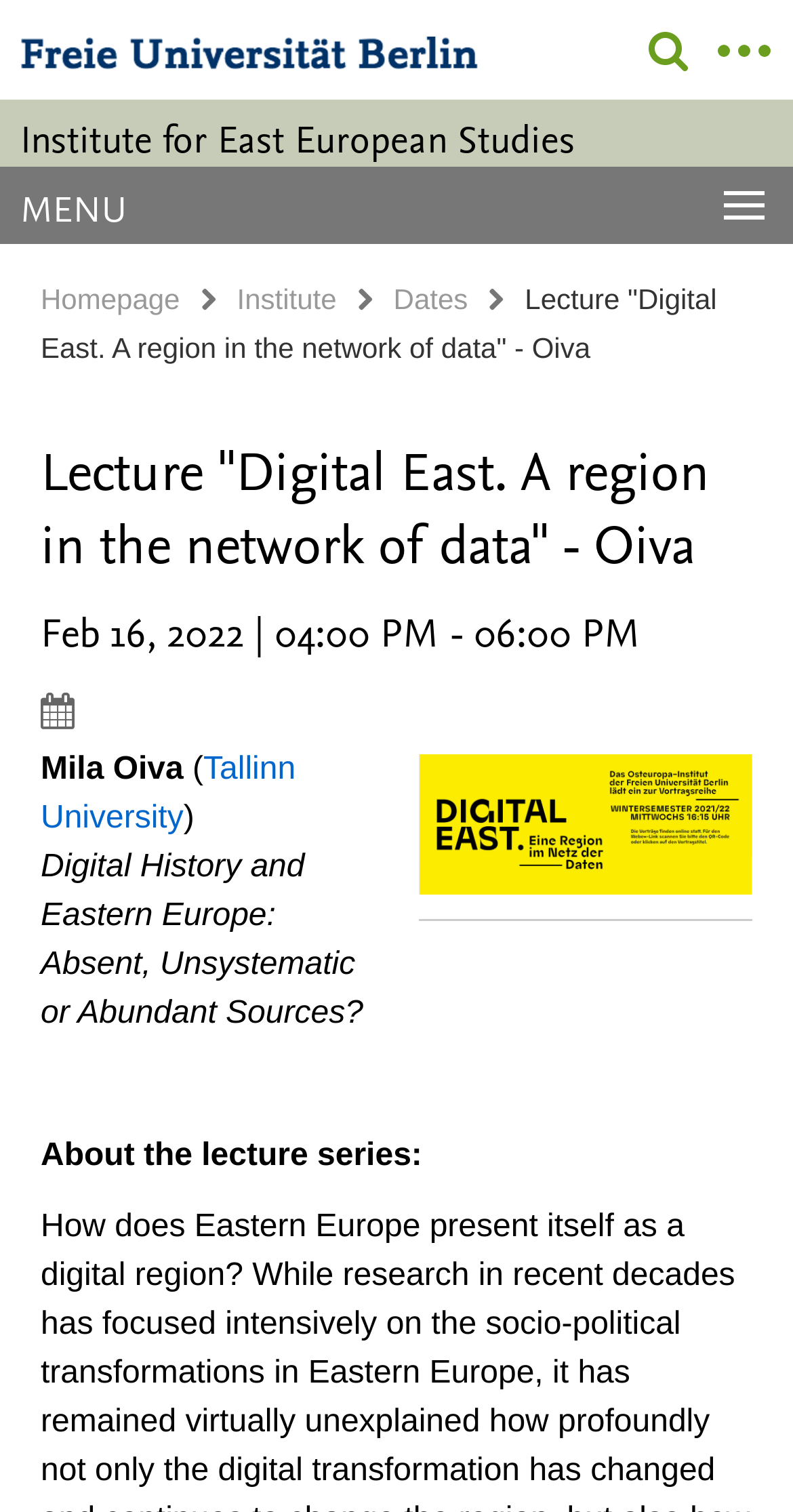Locate and provide the bounding box coordinates for the HTML element that matches this description: "parent_node: Service Navigation".

[0.887, 0.0, 0.99, 0.056]